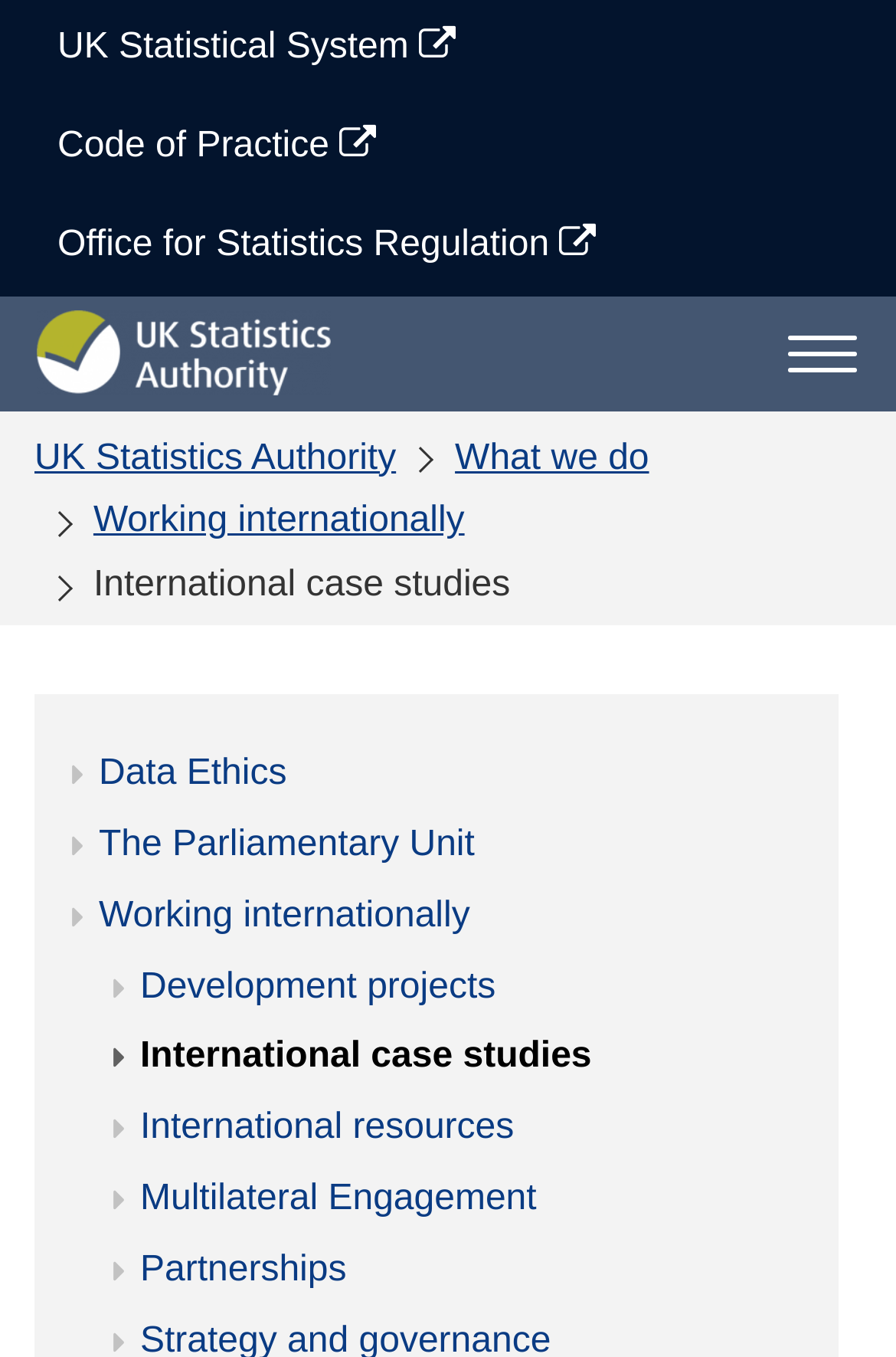From the element description: "Partnerships", extract the bounding box coordinates of the UI element. The coordinates should be expressed as four float numbers between 0 and 1, in the order [left, top, right, bottom].

[0.156, 0.918, 0.864, 0.97]